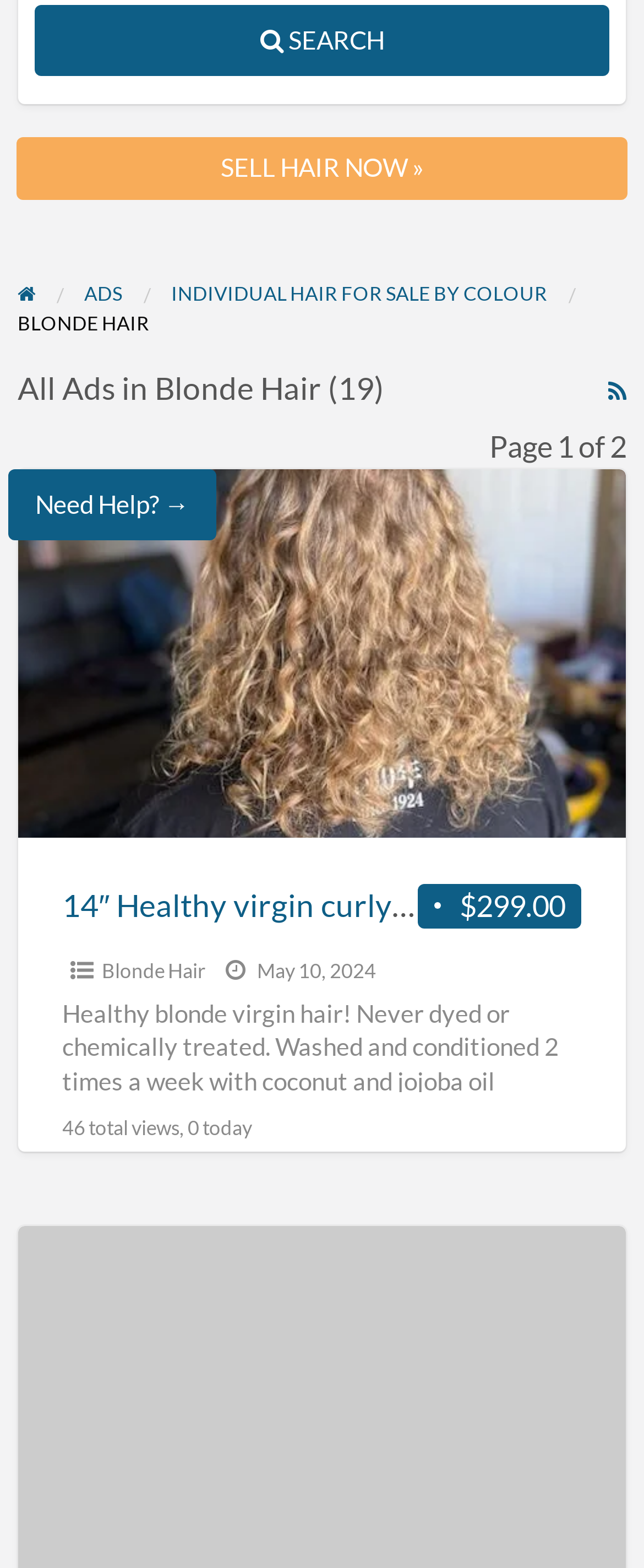Locate the UI element that matches the description Need Help? → in the webpage screenshot. Return the bounding box coordinates in the format (top-left x, top-left y, bottom-right x, bottom-right y), with values ranging from 0 to 1.

[0.013, 0.299, 0.336, 0.345]